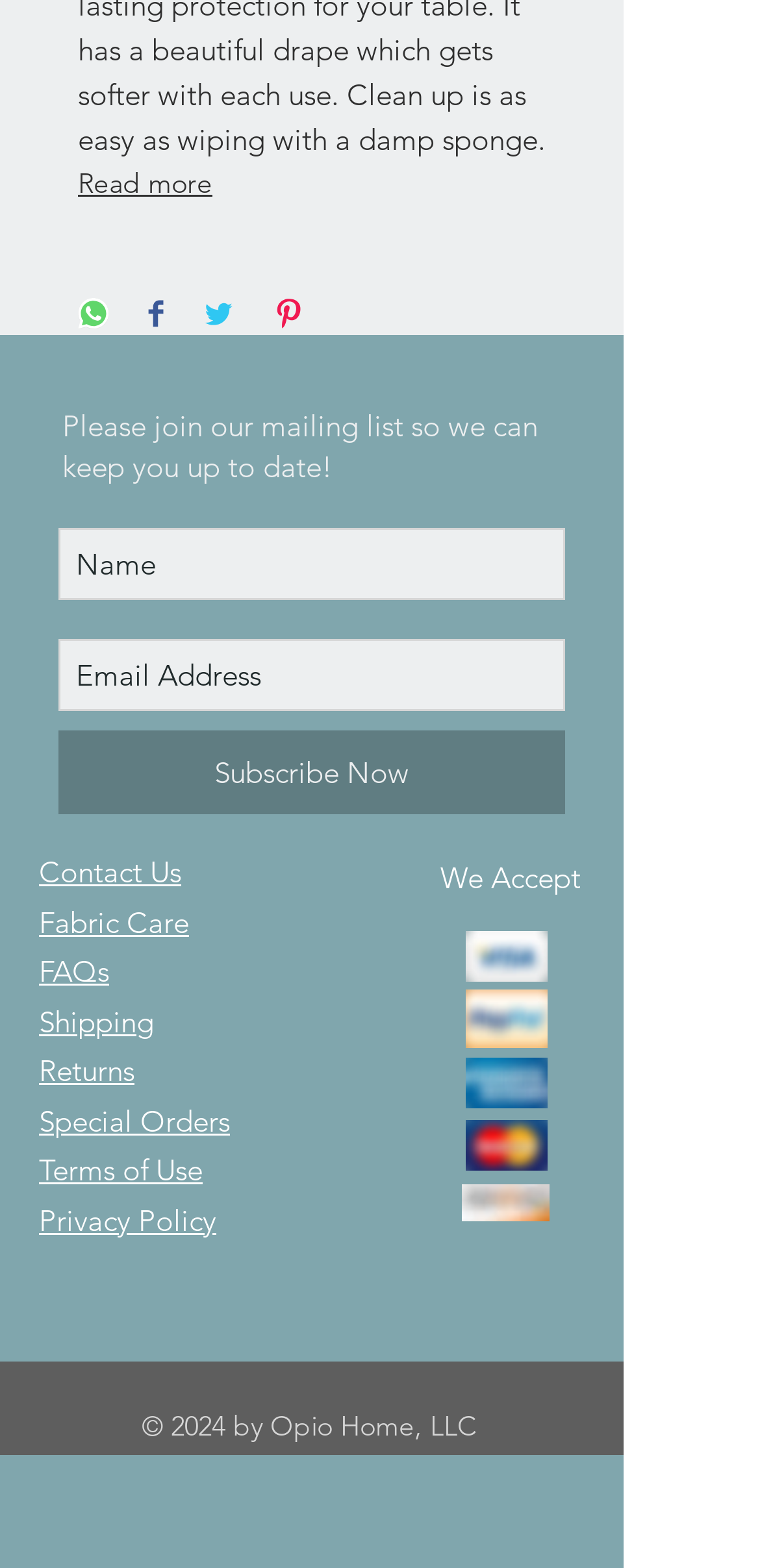How many social media platforms are linked in the 'Social Bar'?
Please provide a comprehensive and detailed answer to the question.

The 'Social Bar' list contains links to 'Facebook Icon' and 'Instagram Icon', indicating that the website has a presence on at least two social media platforms.